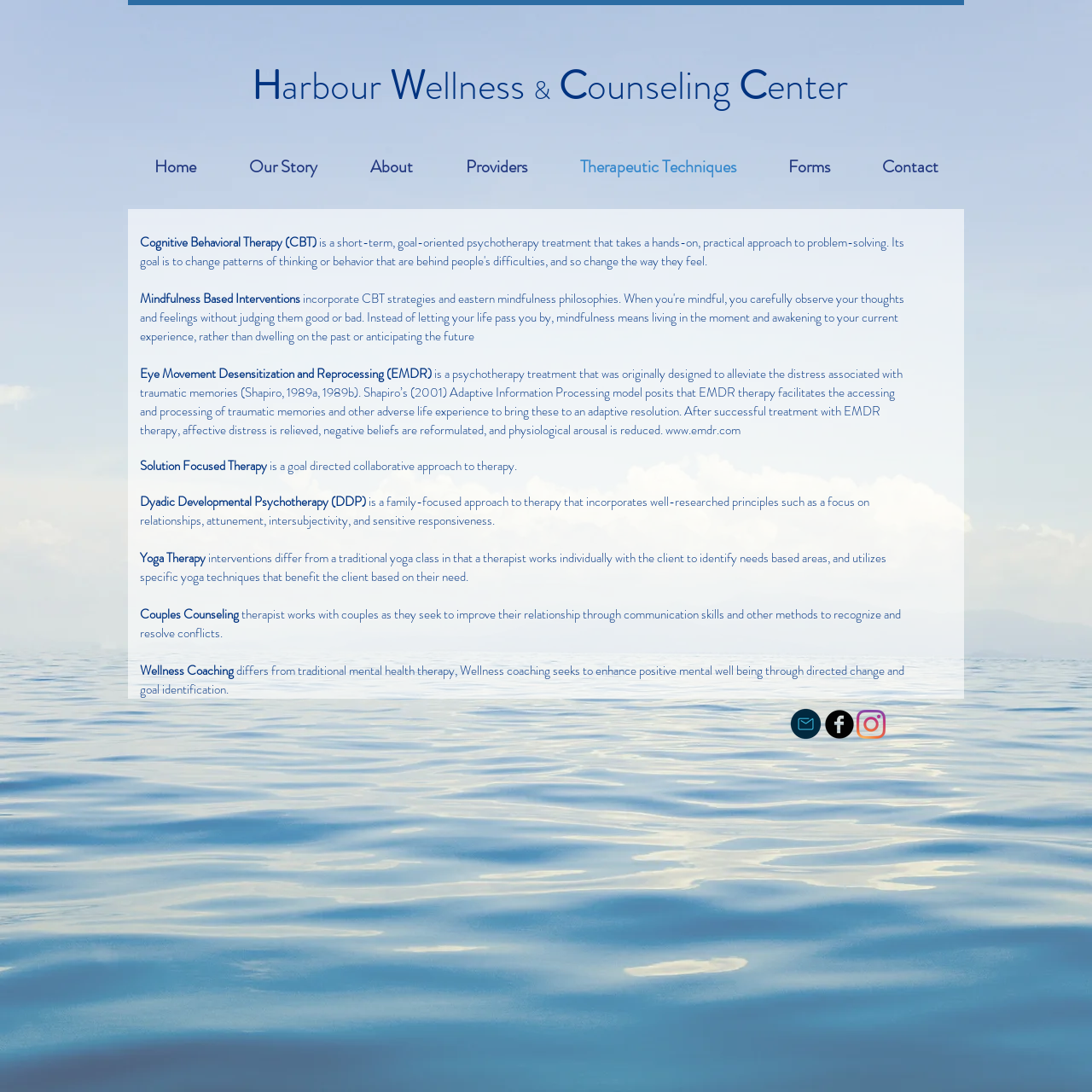Provide the bounding box coordinates of the section that needs to be clicked to accomplish the following instruction: "Click on the 'Home' link."

[0.117, 0.126, 0.204, 0.18]